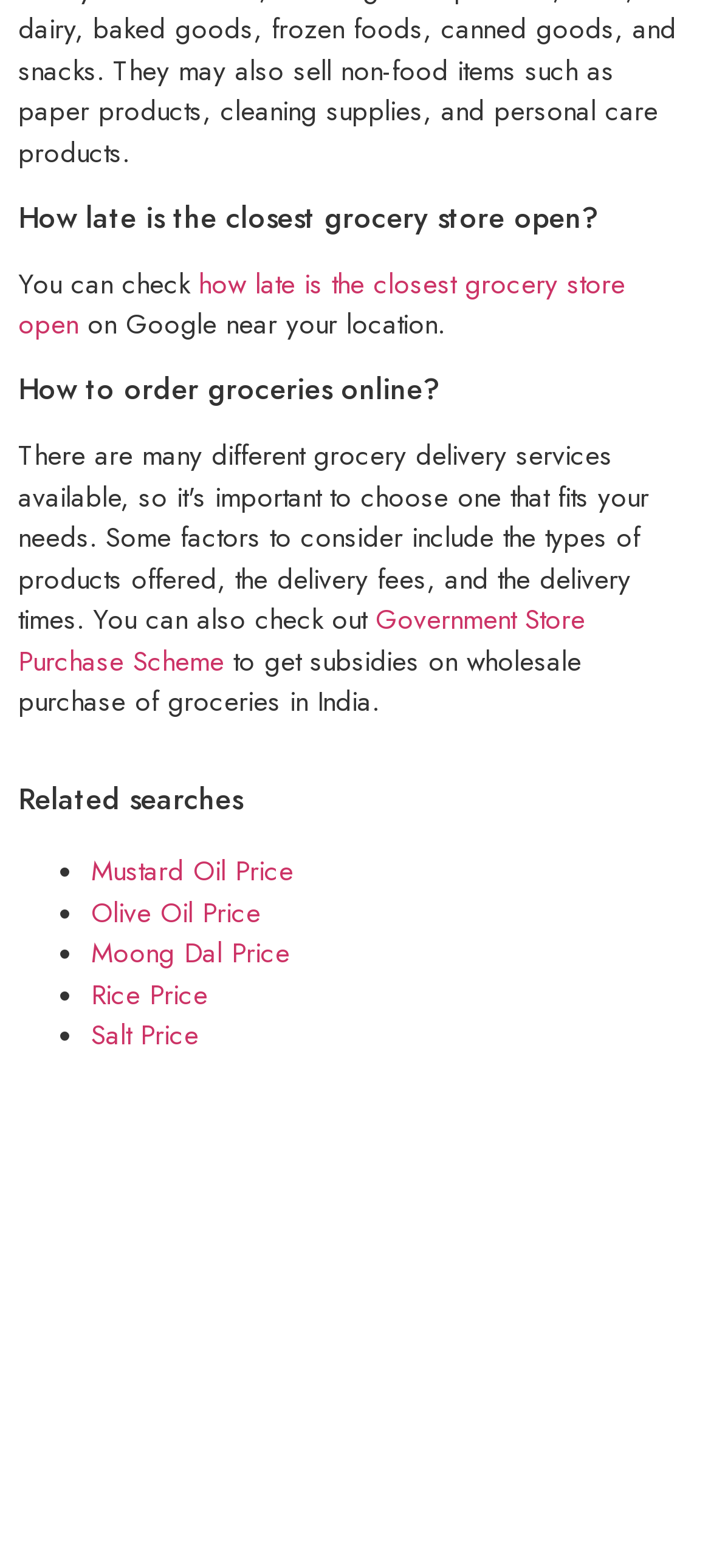Is there a link to a government scheme?
Kindly give a detailed and elaborate answer to the question.

There is a link to 'Government Store Purchase Scheme' which provides information on how to get subsidies on wholesale purchase of groceries in India.